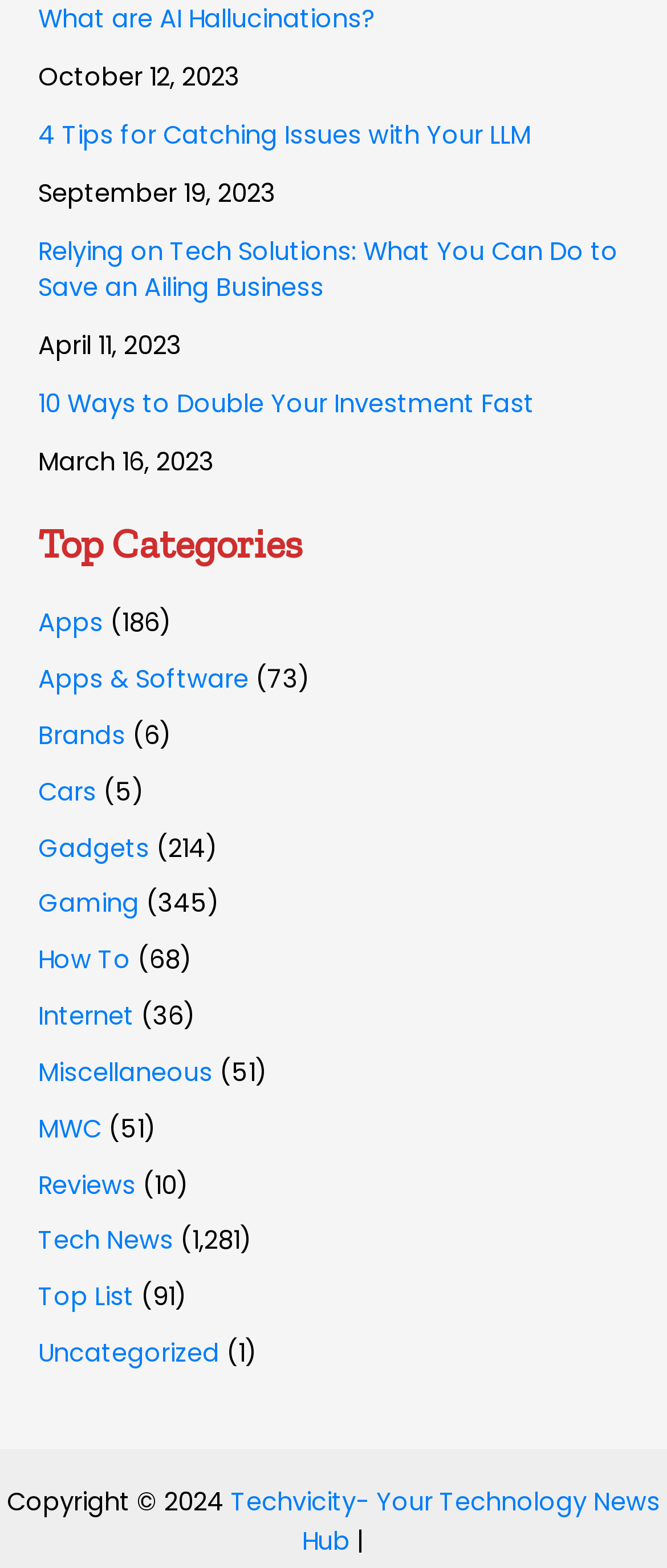Please answer the following question using a single word or phrase: 
What year is the copyright for?

2024